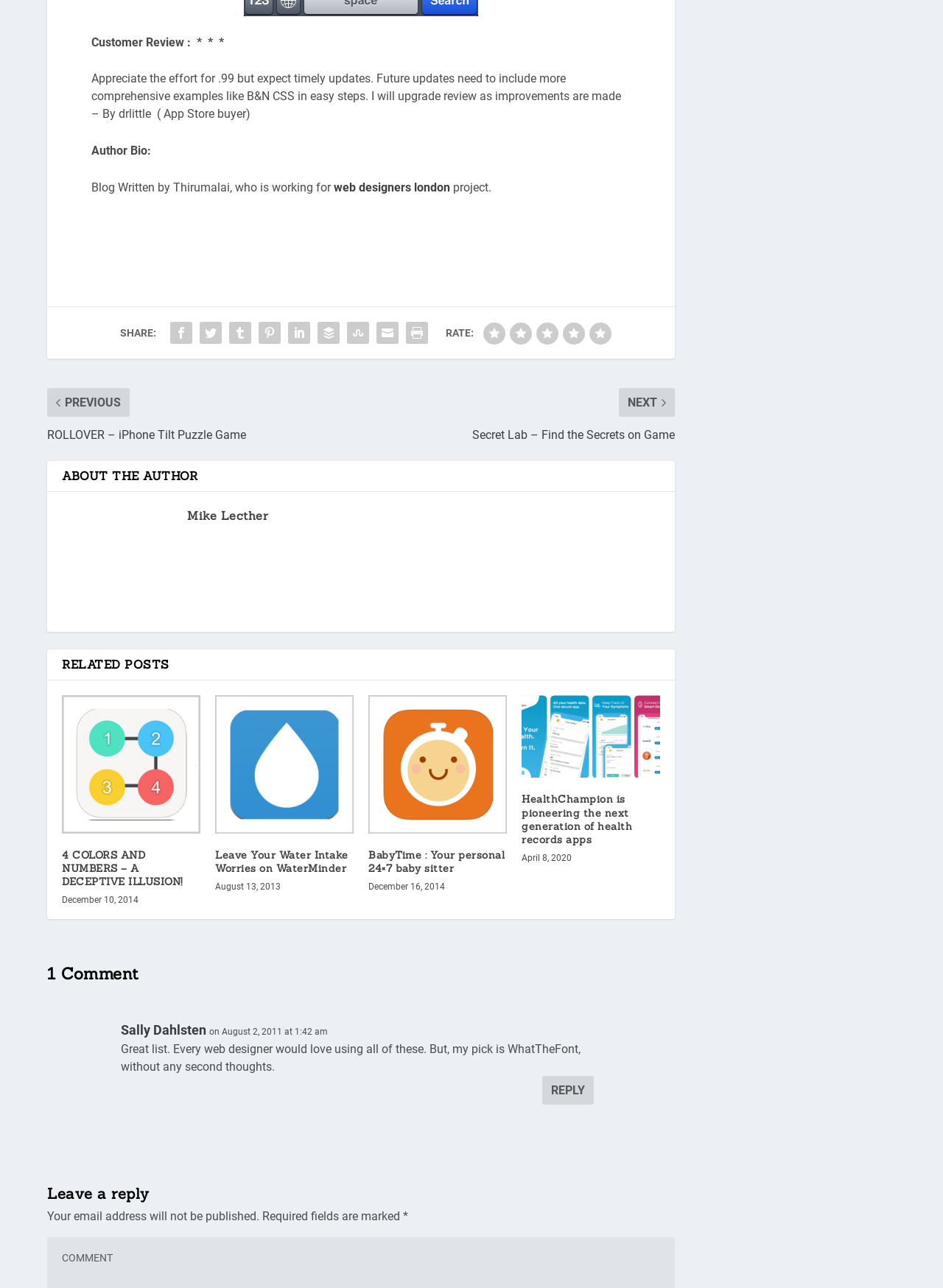Bounding box coordinates should be provided in the format (top-left x, top-left y, bottom-right x, bottom-right y) with all values between 0 and 1. Identify the bounding box for this UI element: web designers london

[0.351, 0.14, 0.477, 0.151]